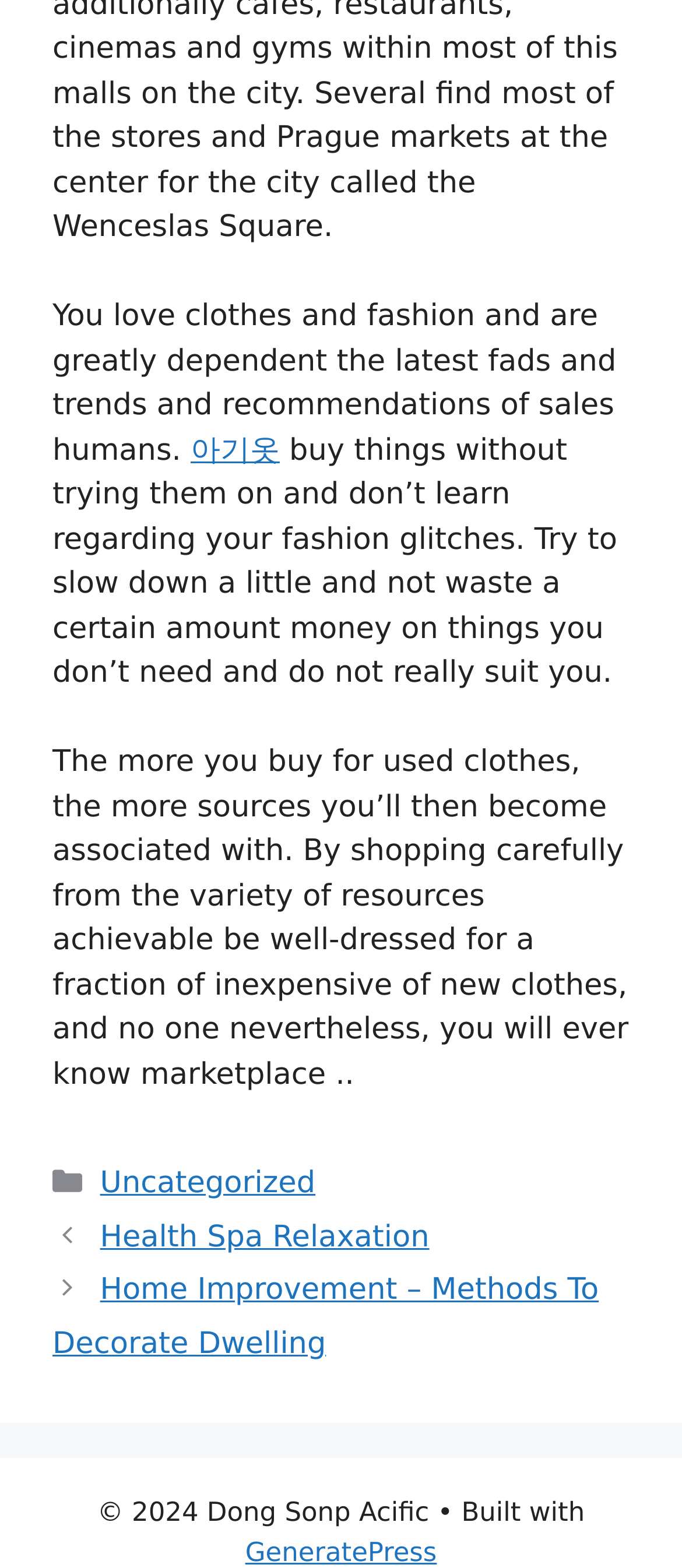What is suggested to avoid in fashion?
Please use the visual content to give a single word or phrase answer.

Wasting money